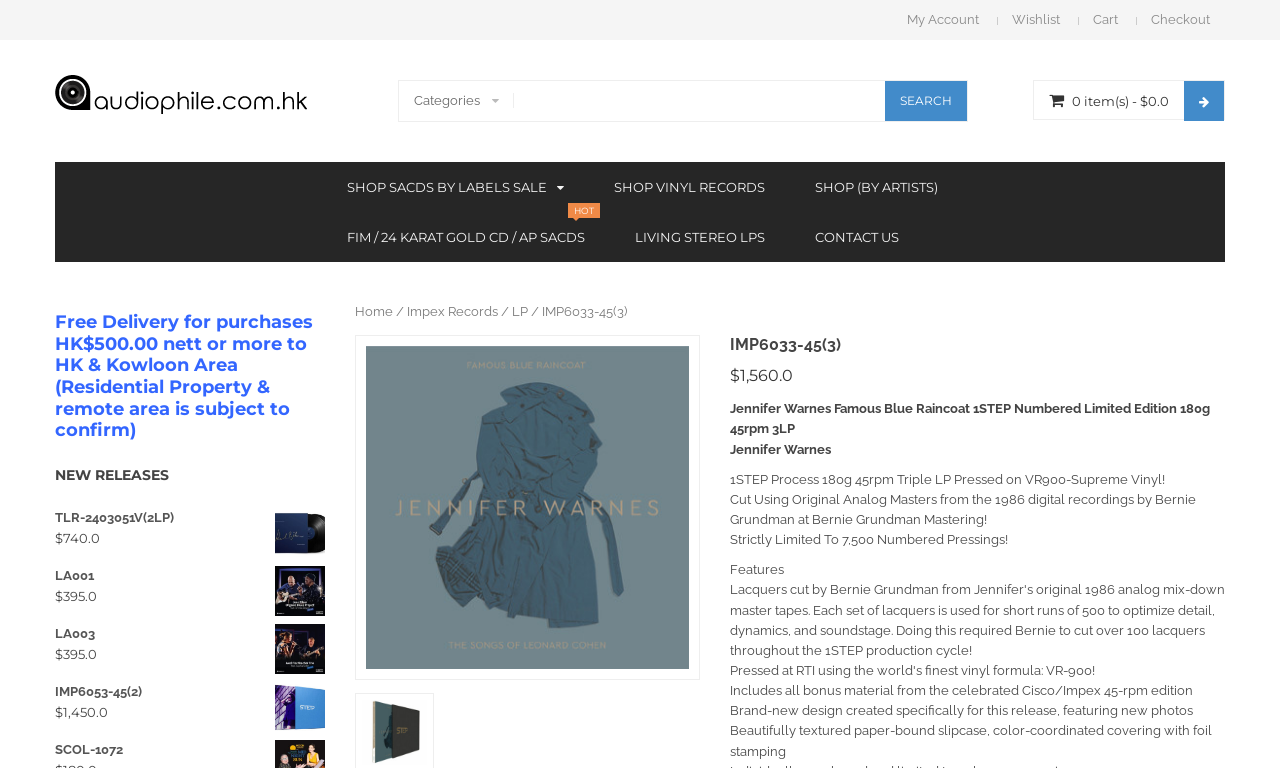Please give a succinct answer to the question in one word or phrase:
What is the free delivery policy?

HK$500.00 nett or more to HK & Kowloon Area